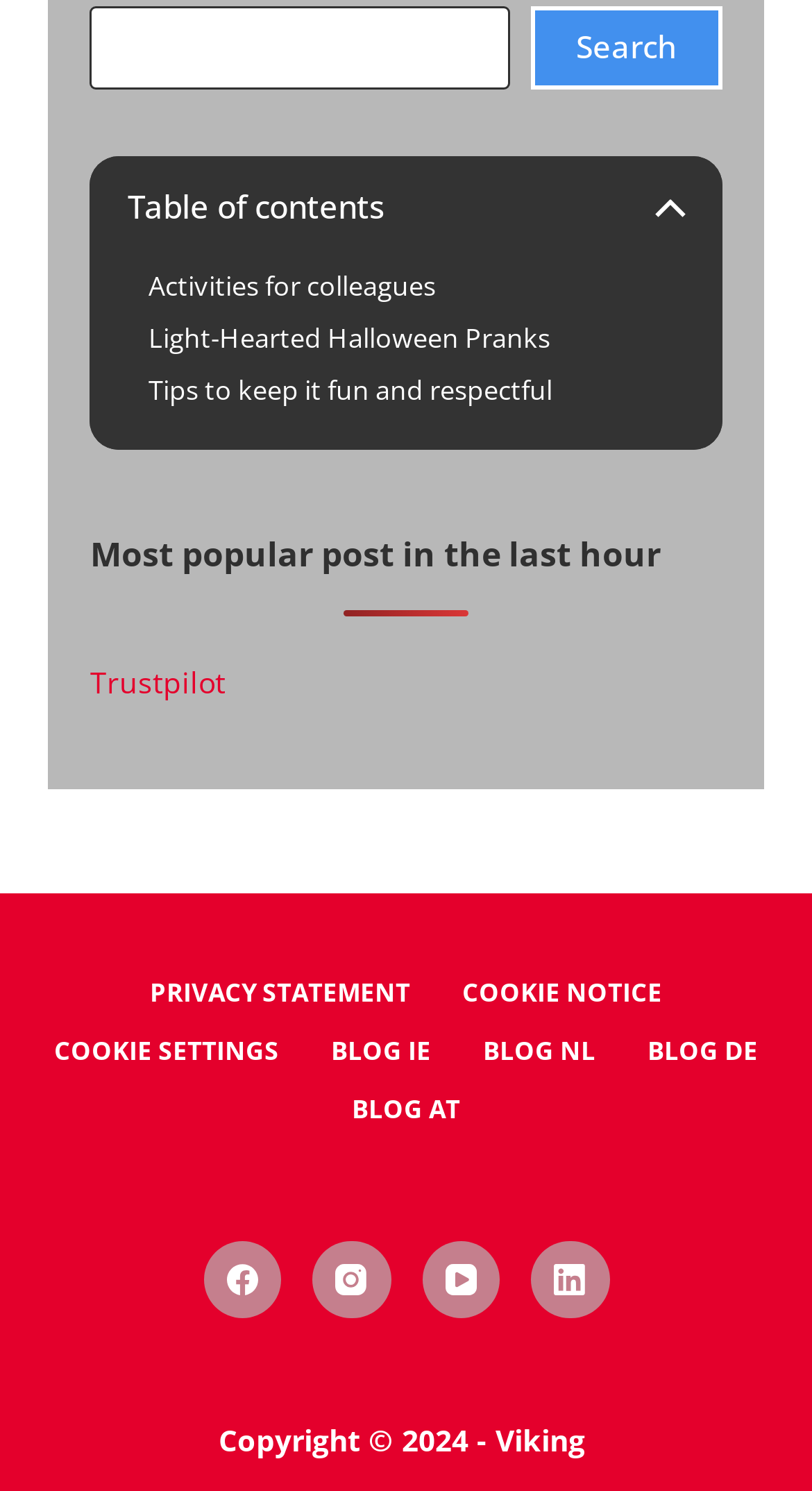Determine the bounding box coordinates of the section I need to click to execute the following instruction: "Visit Trustpilot". Provide the coordinates as four float numbers between 0 and 1, i.e., [left, top, right, bottom].

[0.111, 0.444, 0.278, 0.47]